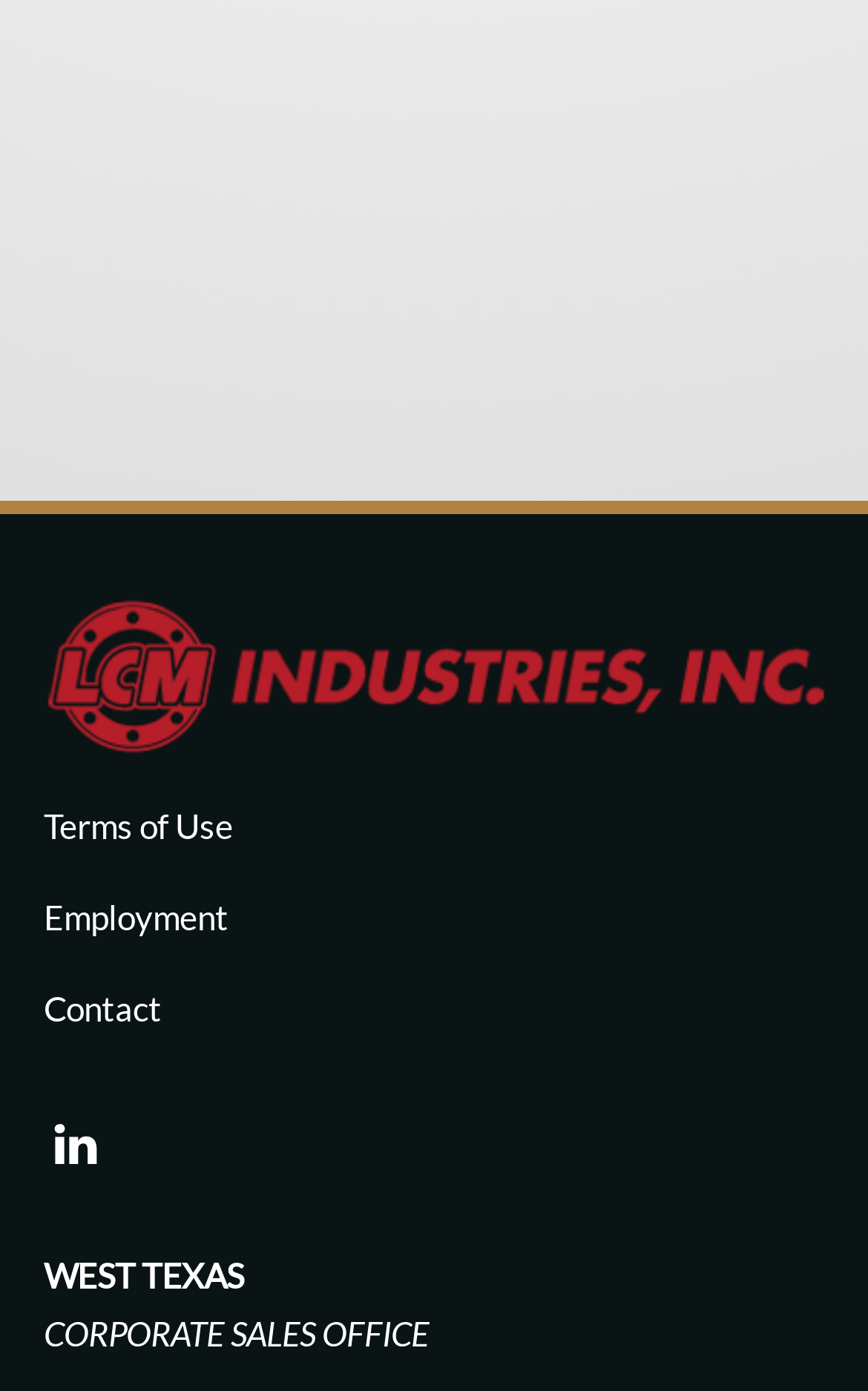Give the bounding box coordinates for the element described by: "aria-label="linkedin"".

[0.05, 0.8, 0.122, 0.829]